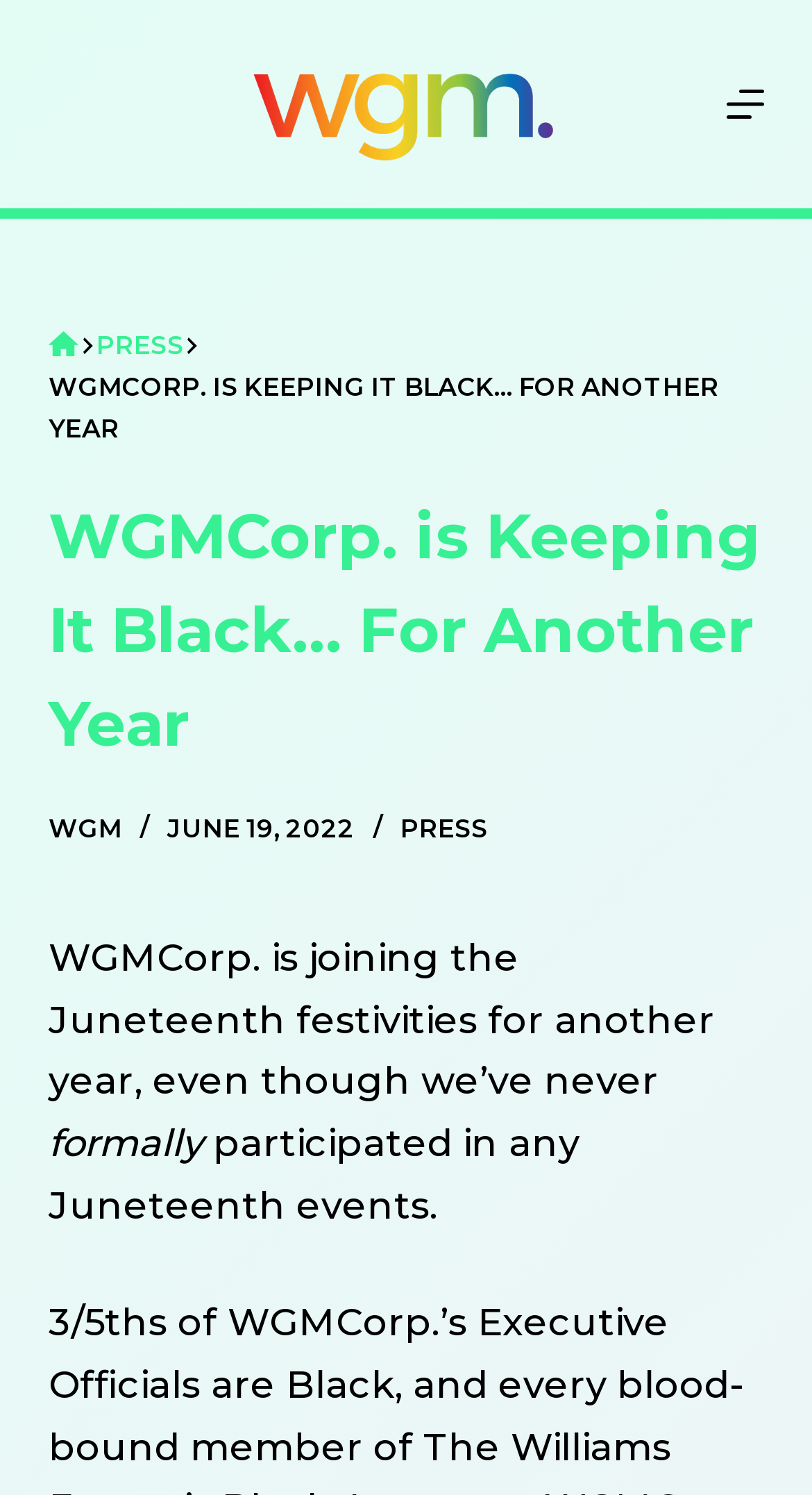What is the company name in the logo?
Please respond to the question with a detailed and thorough explanation.

I looked at the image element with a bounding box coordinate of [0.272, 0.0, 0.728, 0.139] and found that it contains the text 'WGMCorp./JLVWII', which is likely the company name in the logo.